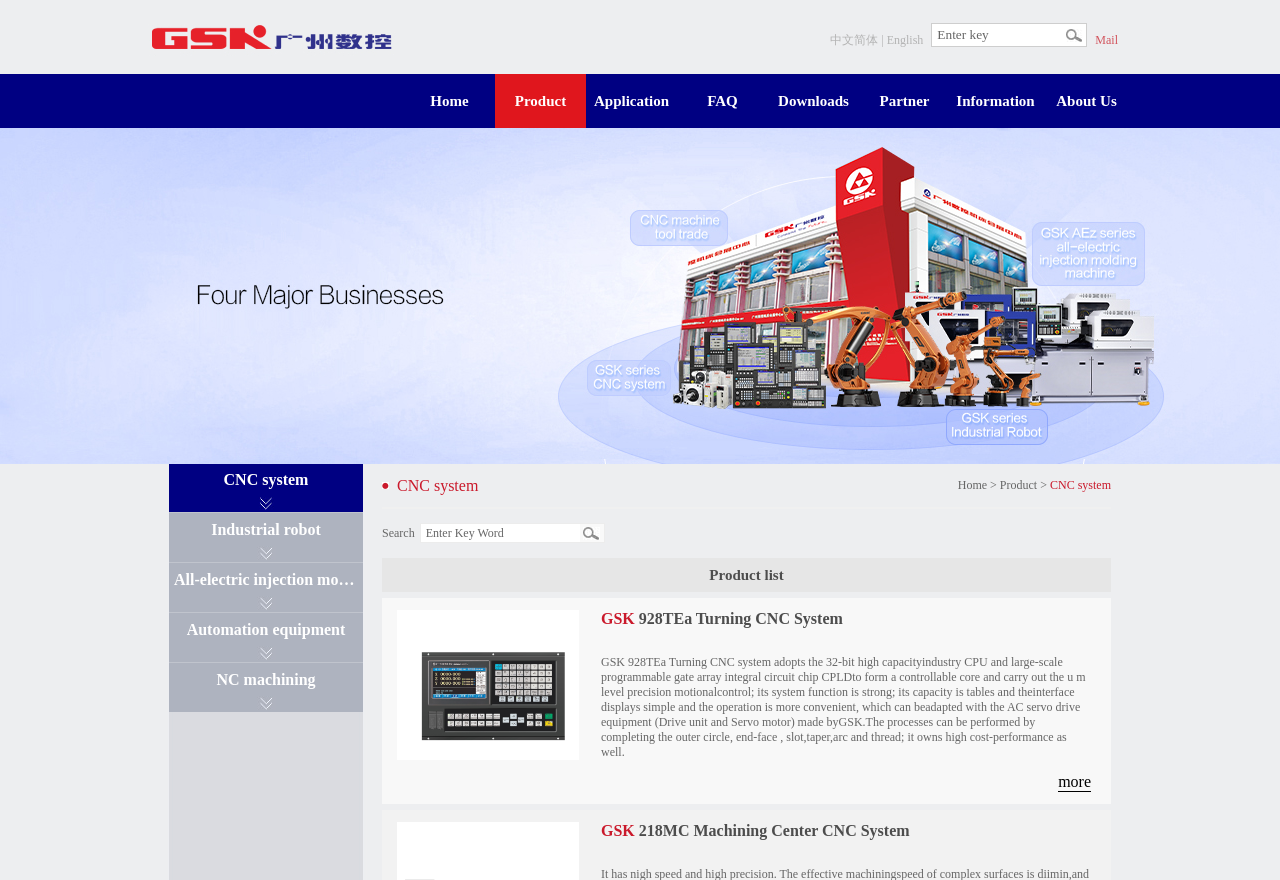Show me the bounding box coordinates of the clickable region to achieve the task as per the instruction: "View product list".

[0.554, 0.644, 0.612, 0.662]